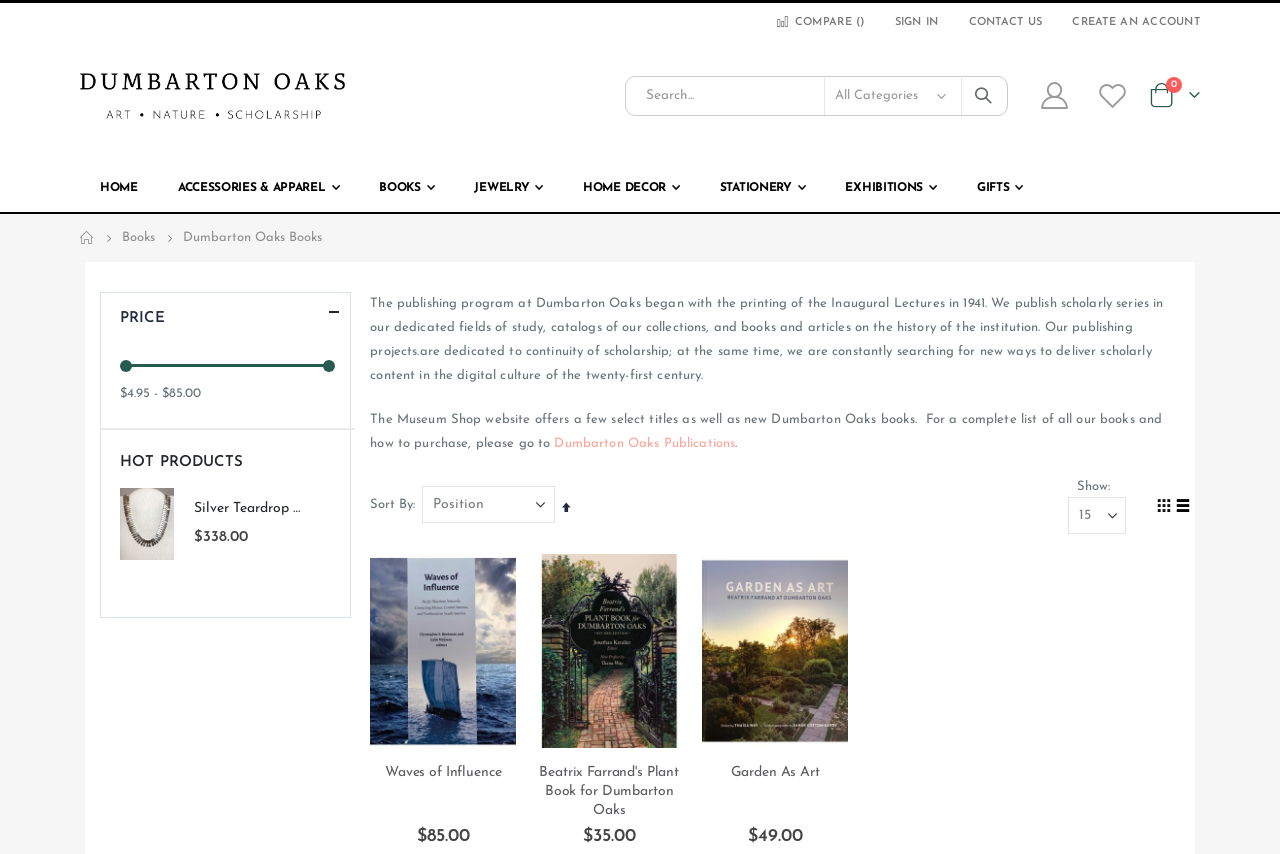Identify the bounding box coordinates for the UI element described by the following text: "Sign In". Provide the coordinates as four float numbers between 0 and 1, in the format [left, top, right, bottom].

[0.687, 0.018, 0.745, 0.036]